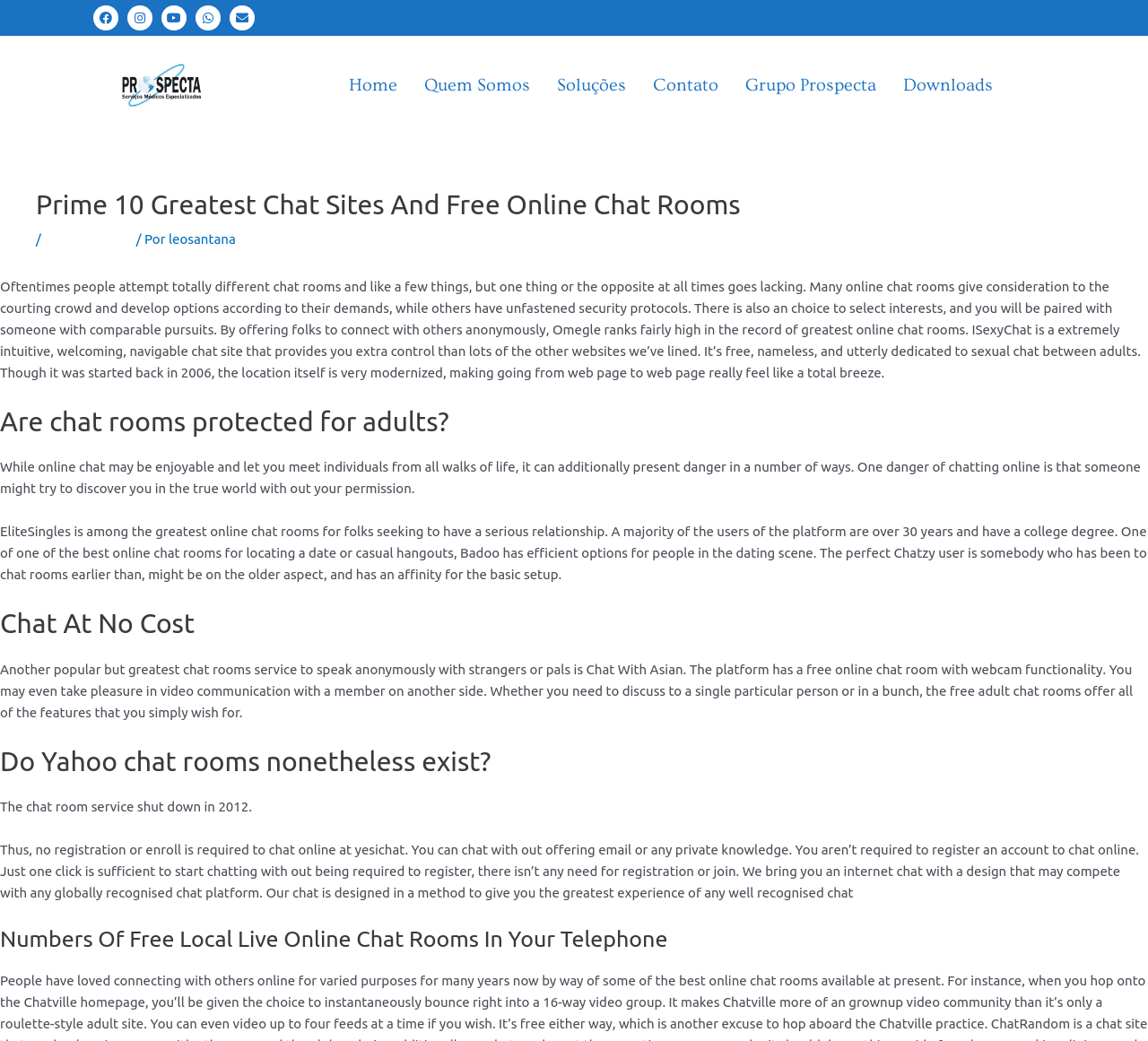Extract the bounding box for the UI element that matches this description: "alt="Prospecta serviços médicos"".

[0.082, 0.043, 0.199, 0.121]